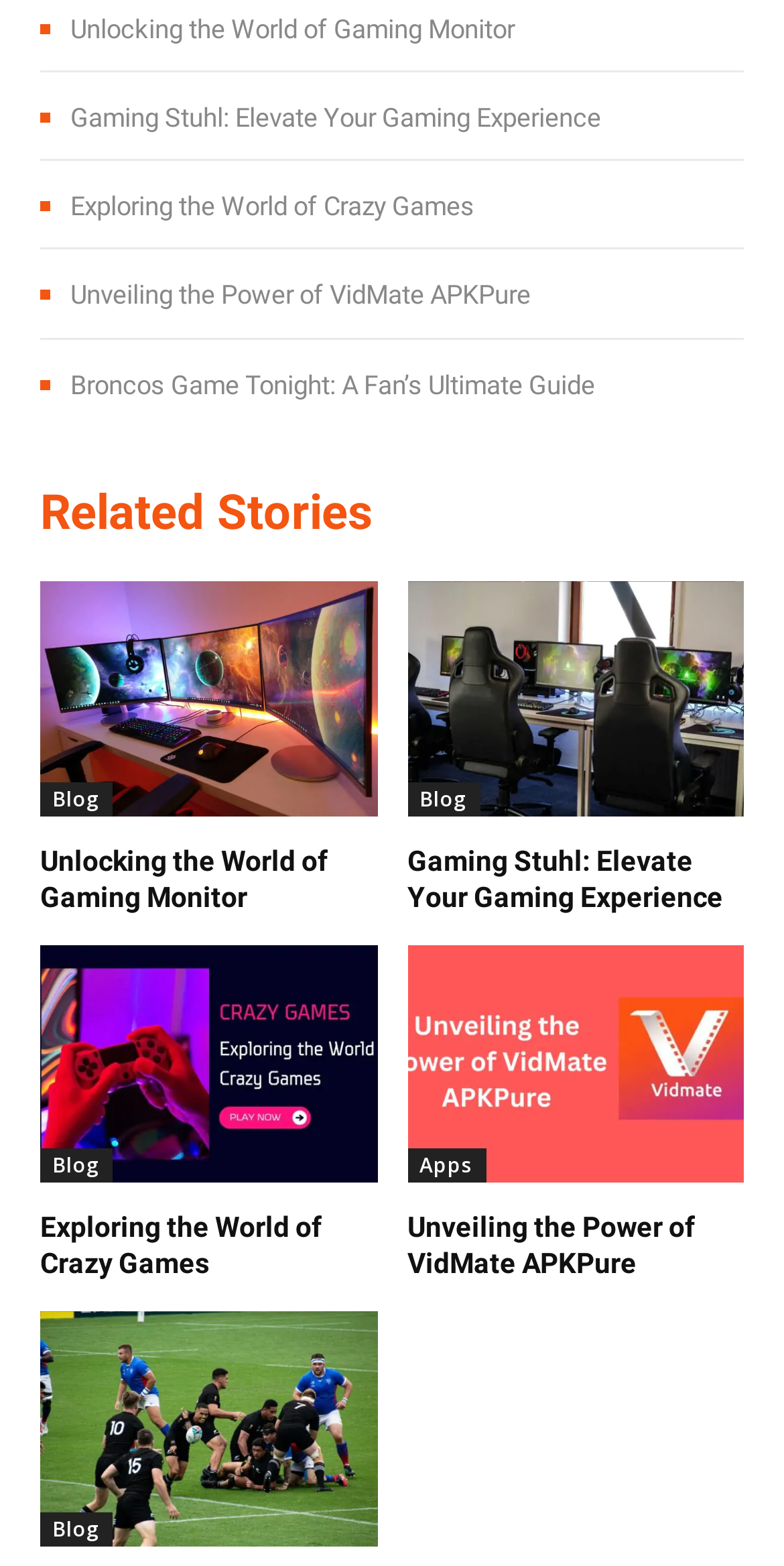Find the bounding box coordinates for the element that must be clicked to complete the instruction: "Learn about 'Unveiling the Power of VidMate APKPure'". The coordinates should be four float numbers between 0 and 1, indicated as [left, top, right, bottom].

[0.09, 0.179, 0.677, 0.198]